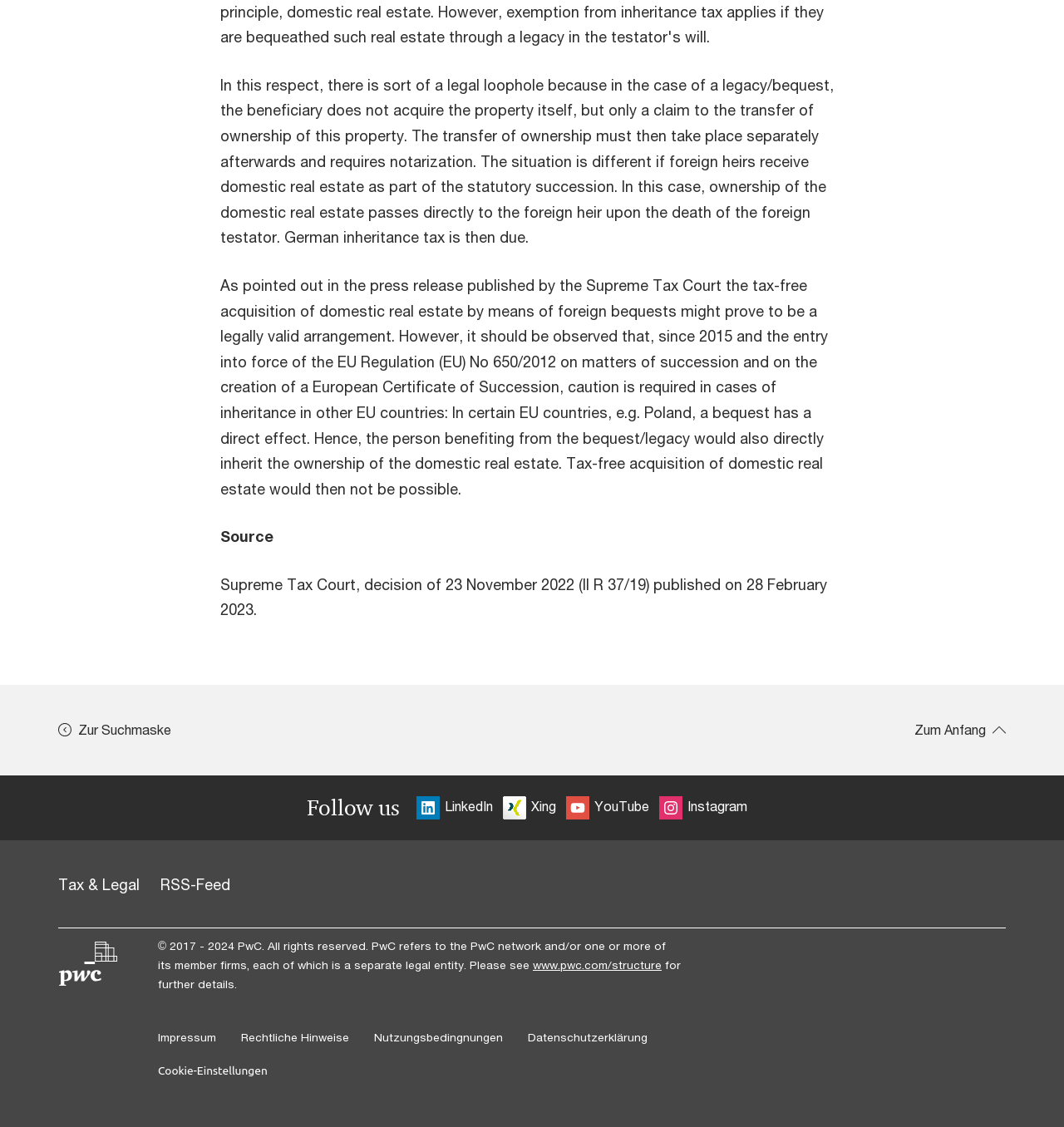How many social media links are available?
Using the image, give a concise answer in the form of a single word or short phrase.

4